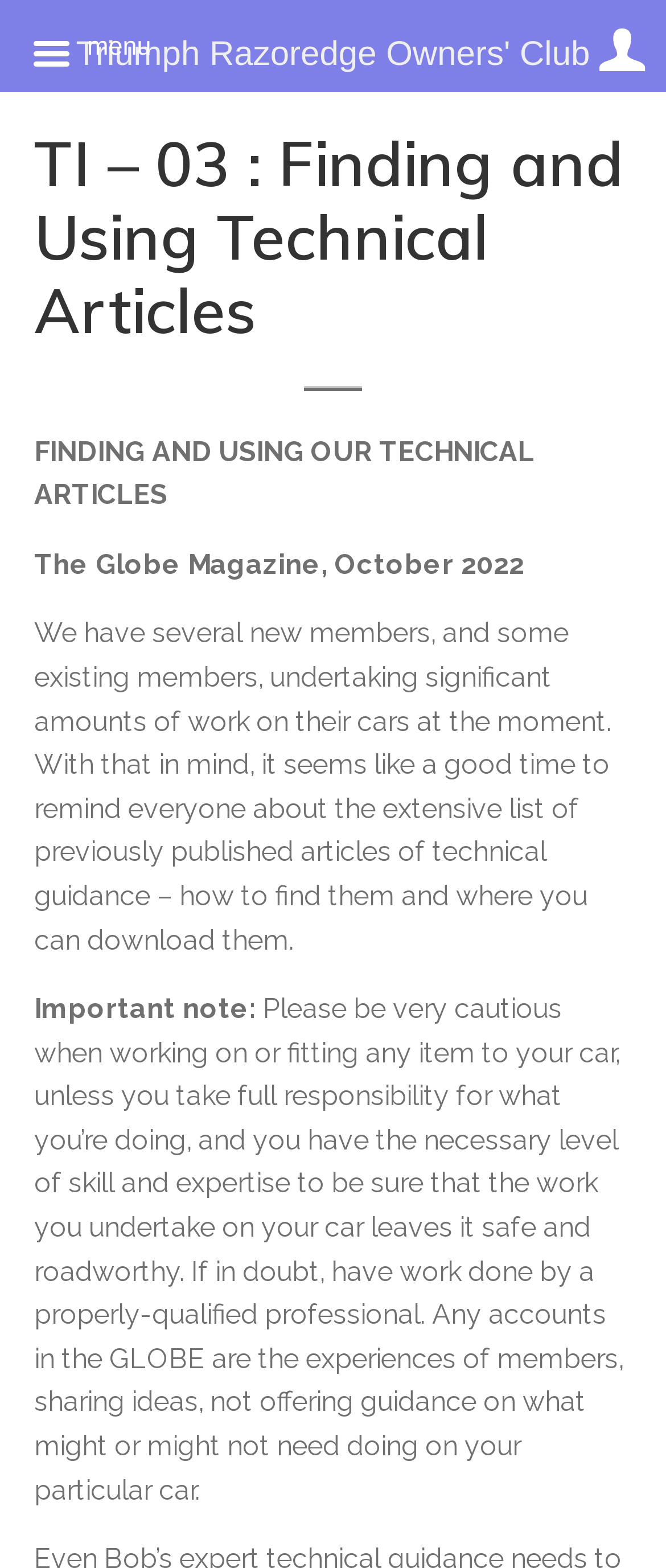Create a detailed narrative of the webpage’s visual and textual elements.

The webpage is about finding and using technical articles on the Triumph Razoredge Owners' Club website. At the top, there is a header with the title "TI – 03 : Finding and Using Technical Articles" followed by a horizontal separator. Below the separator, there is a section with several paragraphs of text. The first paragraph is a heading that reads "FINDING AND USING OUR TECHNICAL ARTICLES". The second paragraph mentions the Globe Magazine, October 2022. The third paragraph is a lengthy text that discusses the importance of technical guidance for car maintenance and reminds users about the available resources on the website.

Further down, there is a note with a warning message, "Important note:", followed by a paragraph of text that advises users to be cautious when working on their cars and to seek professional help if necessary. 

On the top-left corner, there is a menu option labeled "menu". Above it, there is a link to the "Triumph Razoredge Owners' Club" website.